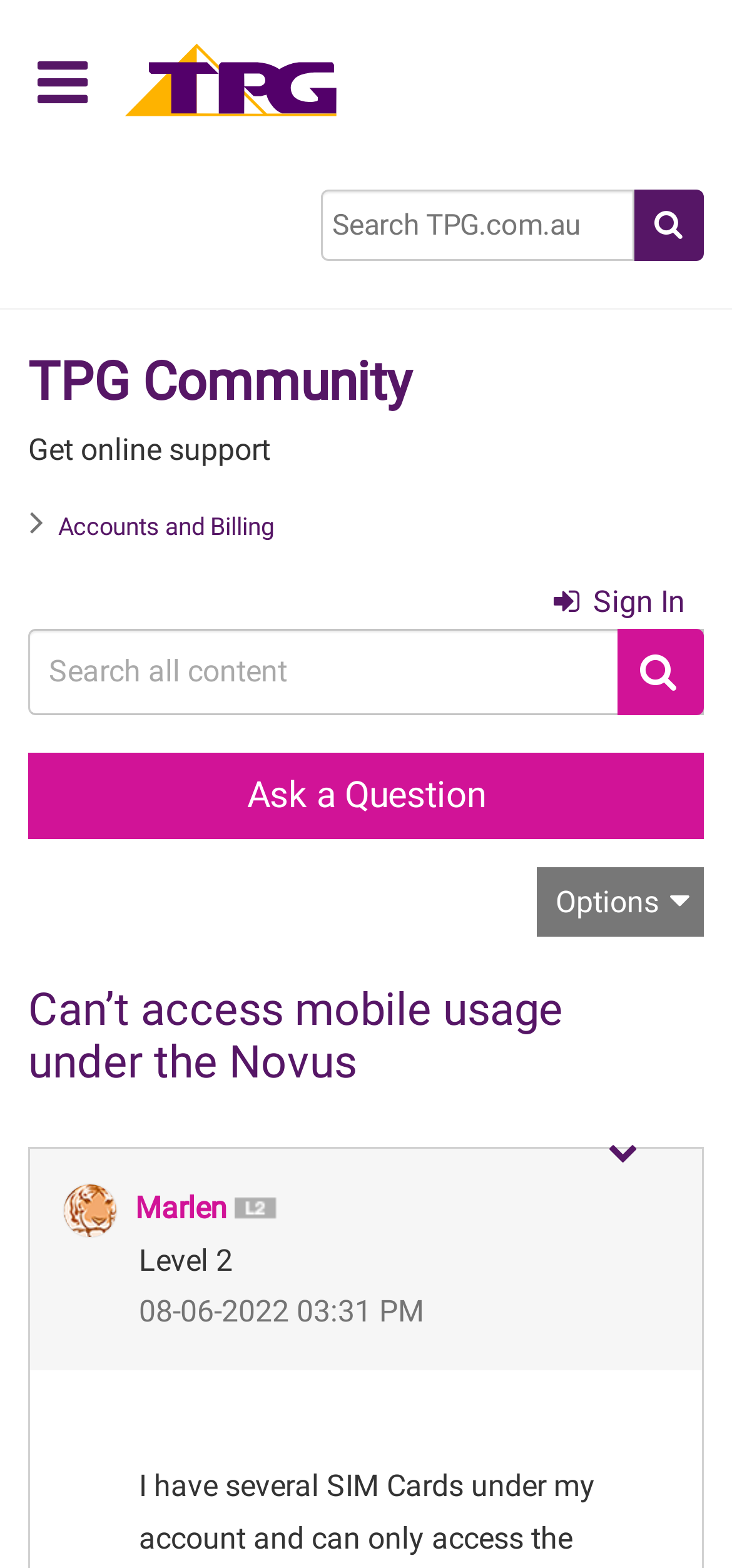Could you determine the bounding box coordinates of the clickable element to complete the instruction: "Sign in"? Provide the coordinates as four float numbers between 0 and 1, i.e., [left, top, right, bottom].

[0.756, 0.368, 0.936, 0.401]